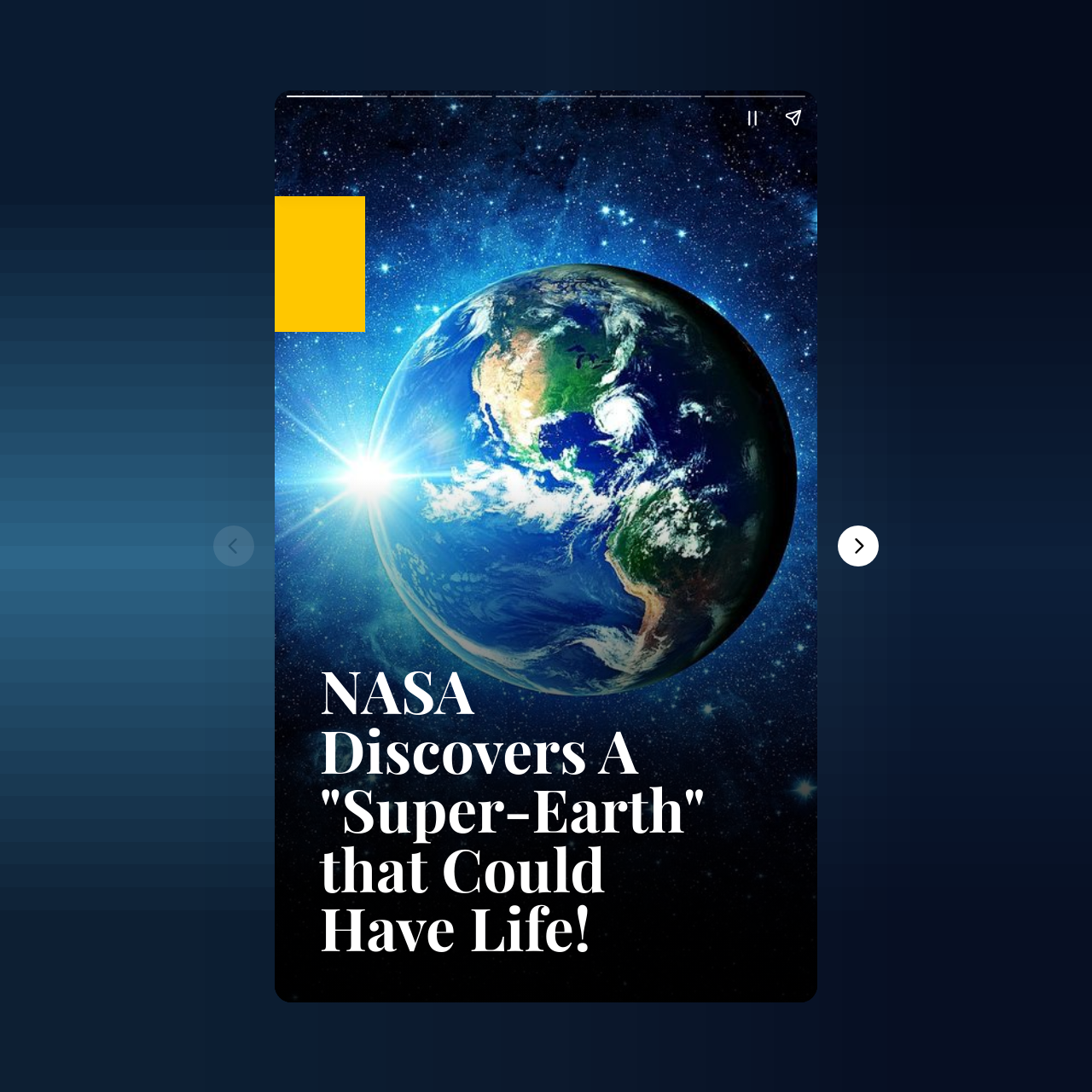Locate the heading on the webpage and return its text.

NASA Discovers A "Super-Earth" that Could Have Life!